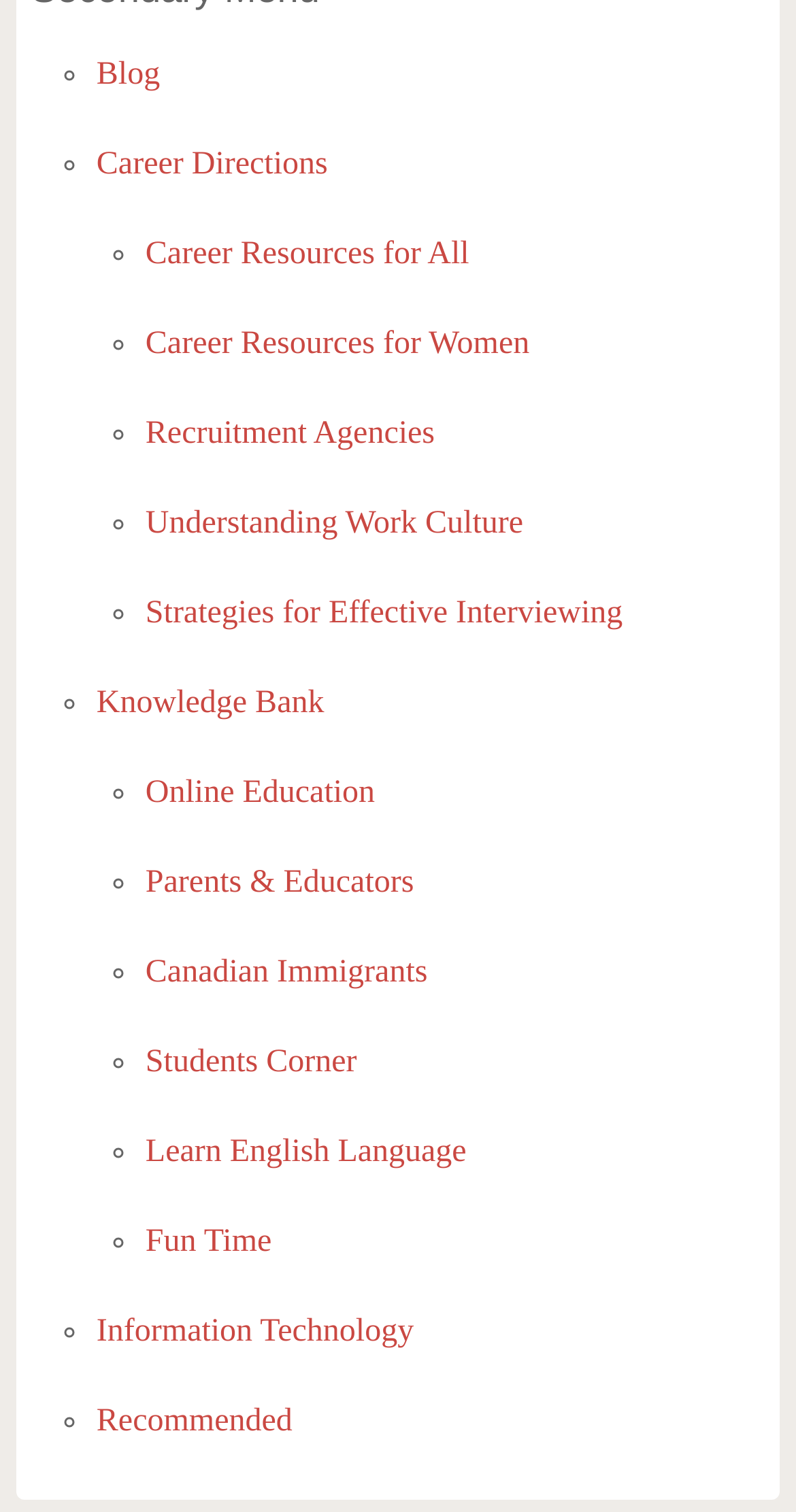Please determine the bounding box coordinates for the UI element described here. Use the format (top-left x, top-left y, bottom-right x, bottom-right y) with values bounded between 0 and 1: Career Resources for All

[0.183, 0.139, 0.961, 0.198]